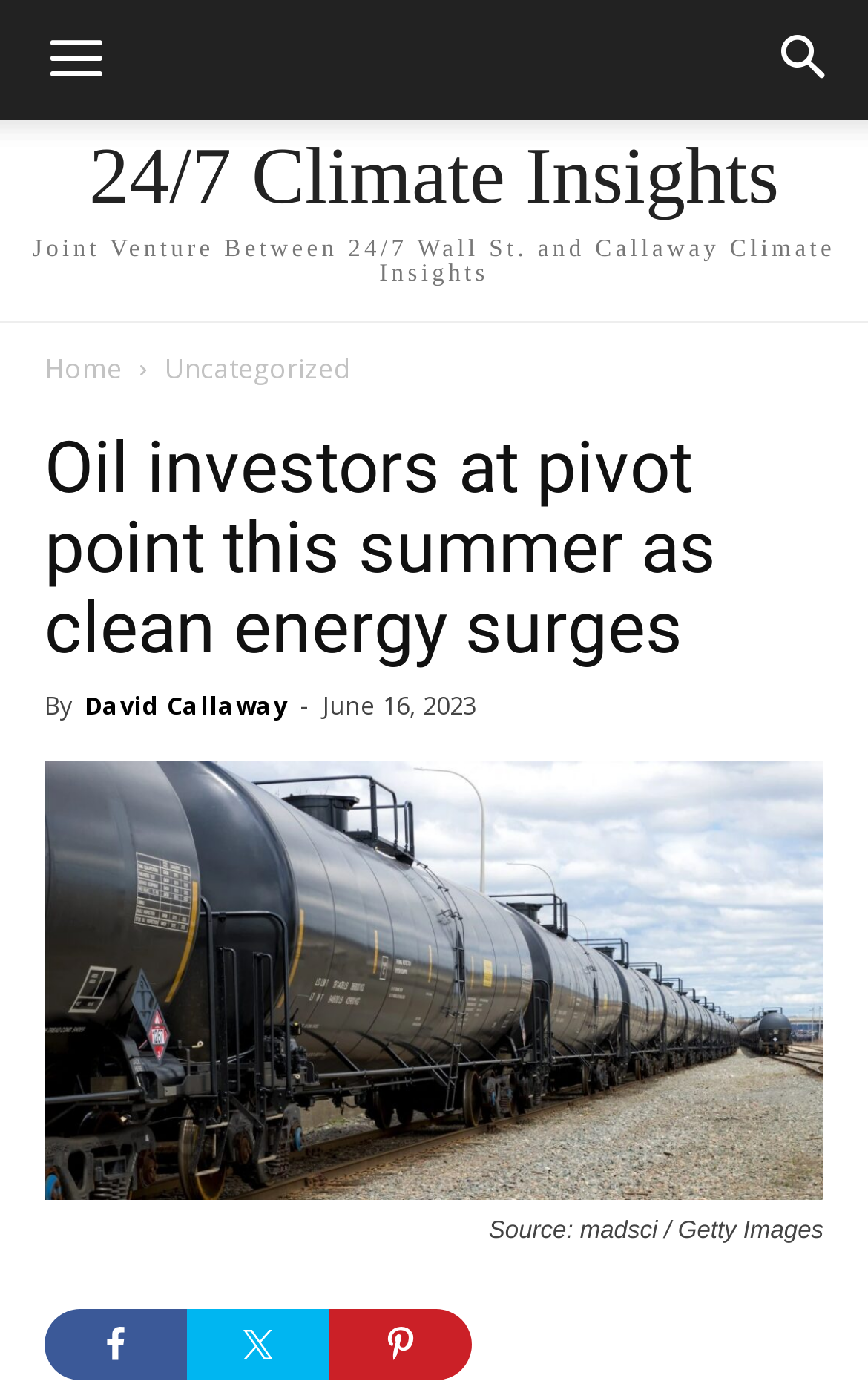Use a single word or phrase to answer the following:
How many social media sharing options are available?

3